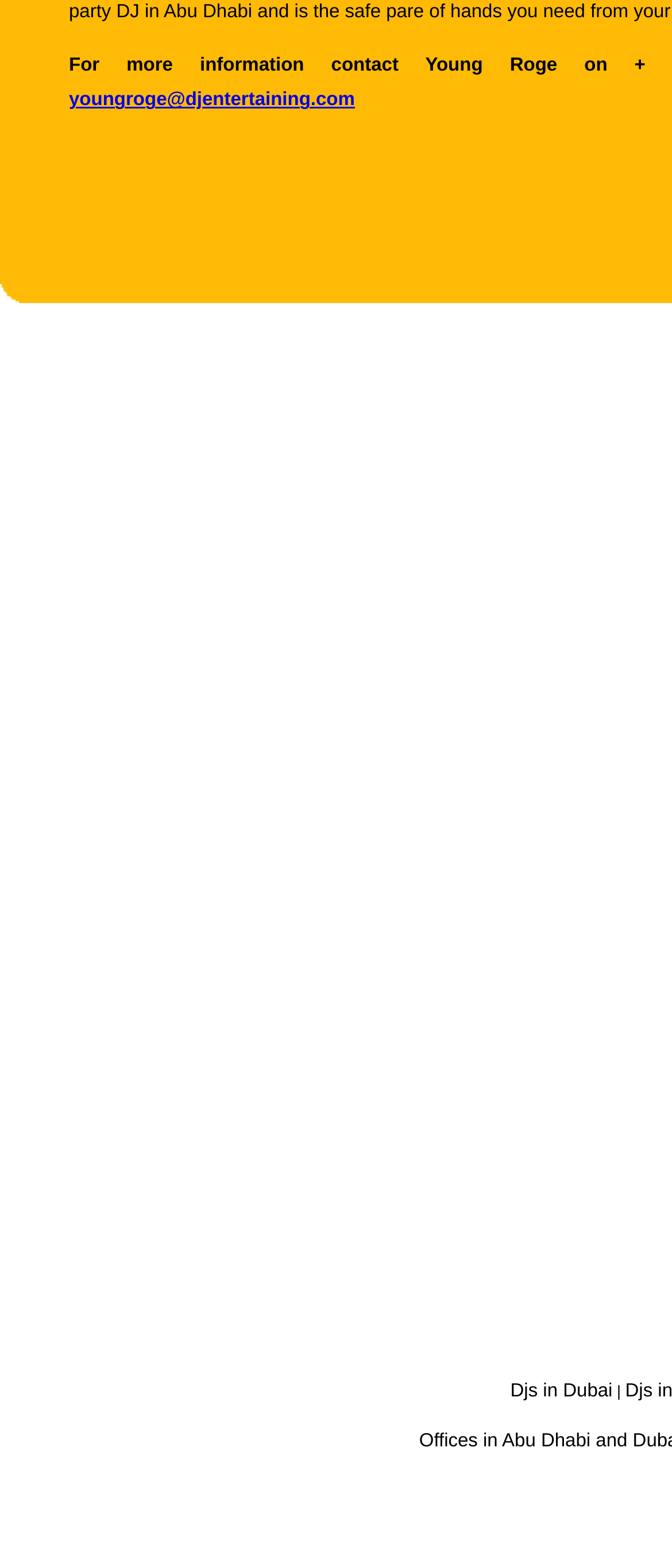Using the element description Djs in Dubai, predict the bounding box coordinates for the UI element. Provide the coordinates in (top-left x, top-left y, bottom-right x, bottom-right y) format with values ranging from 0 to 1.

[0.759, 0.881, 0.911, 0.894]